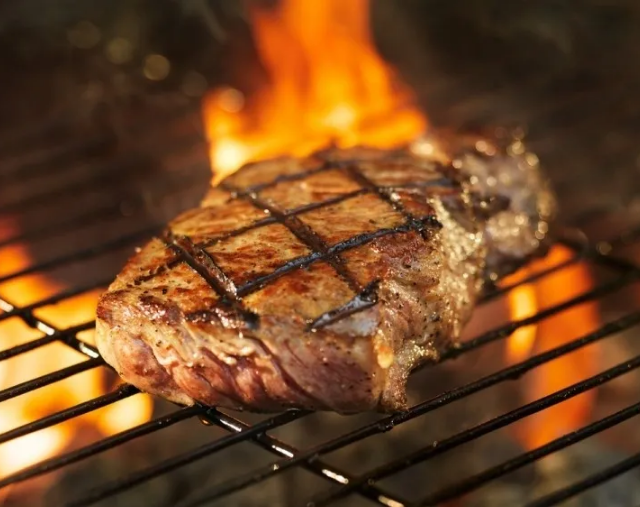Elaborate on the details you observe in the image.

The image features a perfectly grilled steak sizzling over an open flame, showcasing its appetizing texture and enticing grill marks. The background is filled with vibrant flames, enhancing the visual appeal and suggesting the steak's robust flavor due to the high heat. This culinary delight embodies the essence of a savory dining experience, emphasizing the quality meats served at the restaurant, which is known for its fine dining tradition. Enjoy a meal here from Wednesday to Saturday between 4:30 PM and 9:00 PM, and indulge in the award-winning menu that promises fresh ingredients and attentive service.